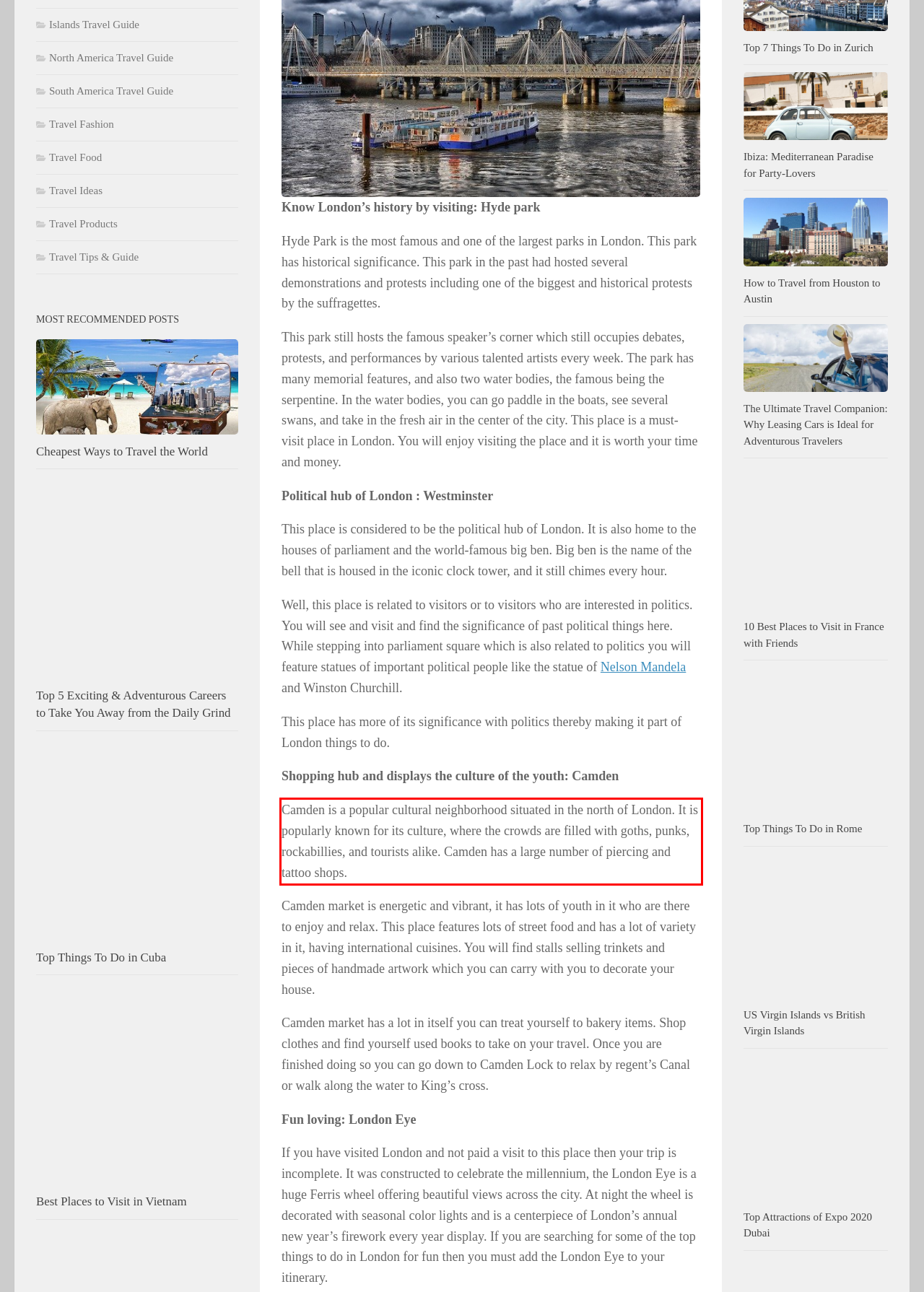You have a screenshot of a webpage, and there is a red bounding box around a UI element. Utilize OCR to extract the text within this red bounding box.

Camden is a popular cultural neighborhood situated in the north of London. It is popularly known for its culture, where the crowds are filled with goths, punks, rockabillies, and tourists alike. Camden has a large number of piercing and tattoo shops.